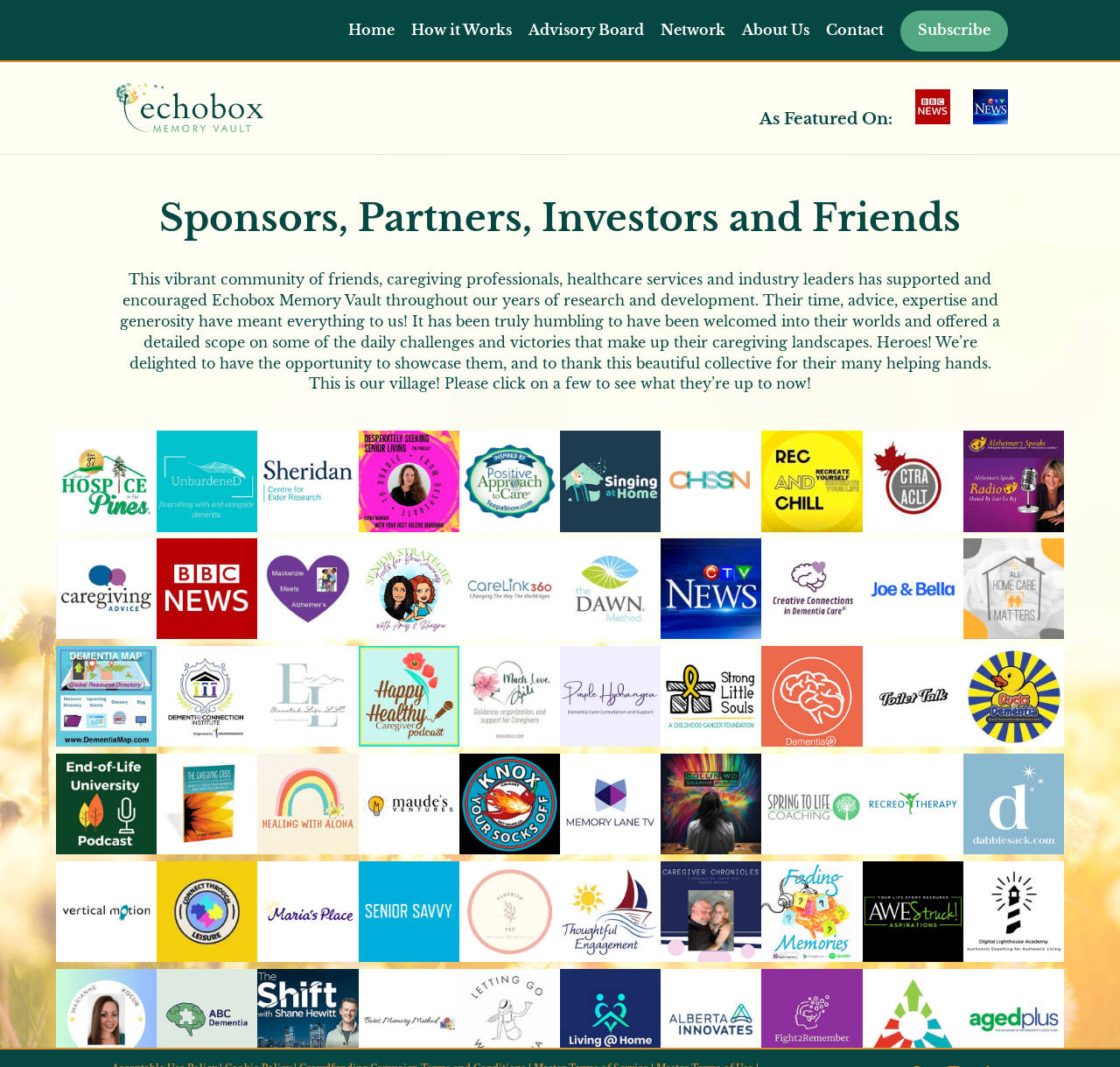Please respond to the question using a single word or phrase:
How many sponsors are listed on the webpage?

More than 20